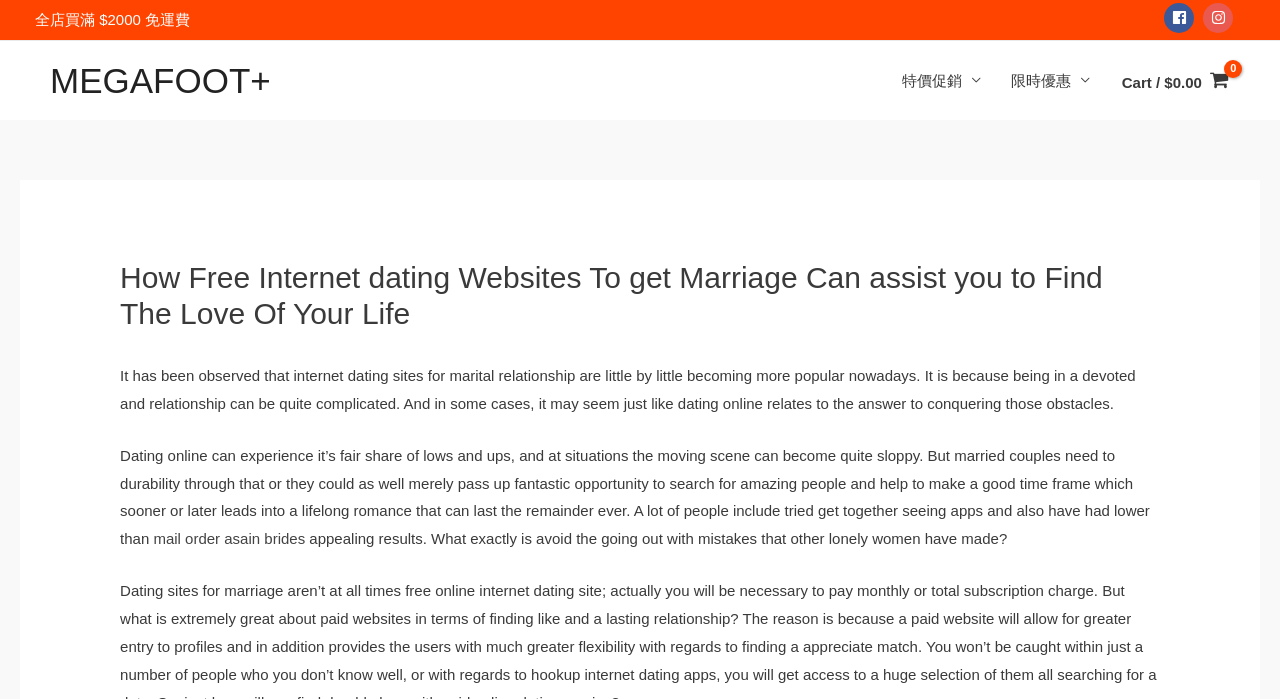What is the cost of the items in the cart? Analyze the screenshot and reply with just one word or a short phrase.

$0.00